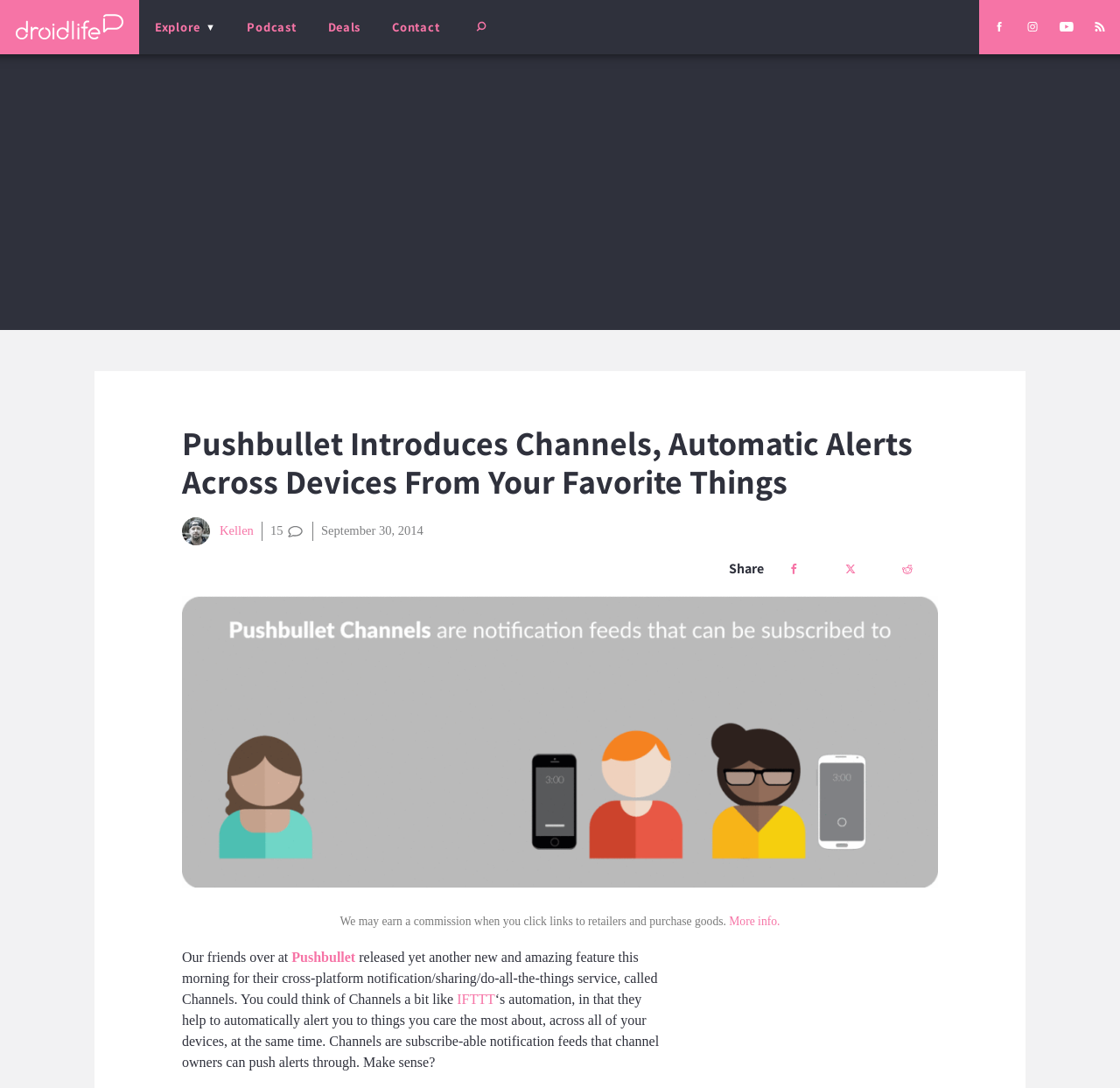Determine the bounding box coordinates of the clickable element to achieve the following action: 'Read the article by Kellen'. Provide the coordinates as four float values between 0 and 1, formatted as [left, top, right, bottom].

[0.162, 0.476, 0.226, 0.501]